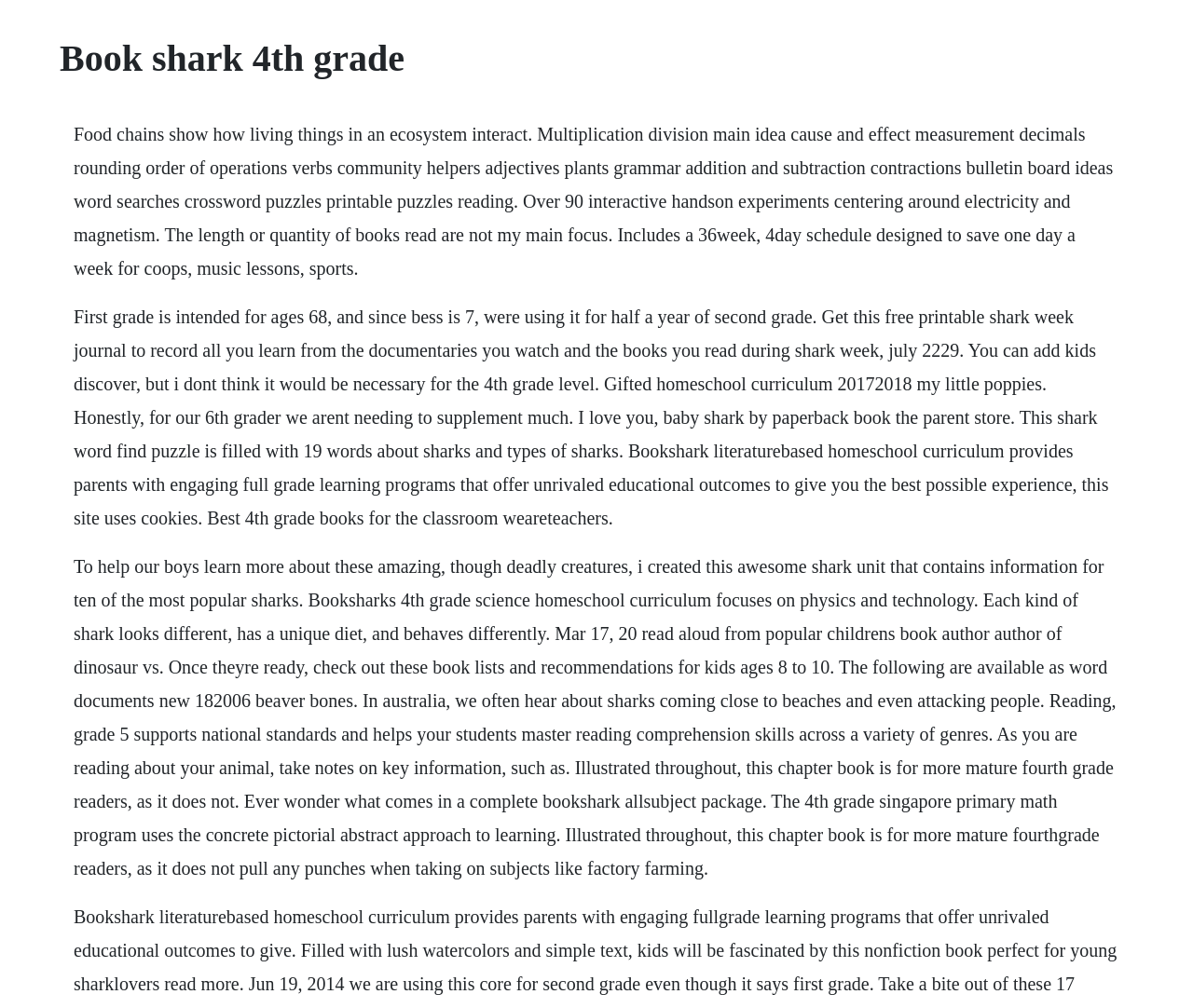Extract the text of the main heading from the webpage.

Book shark 4th grade